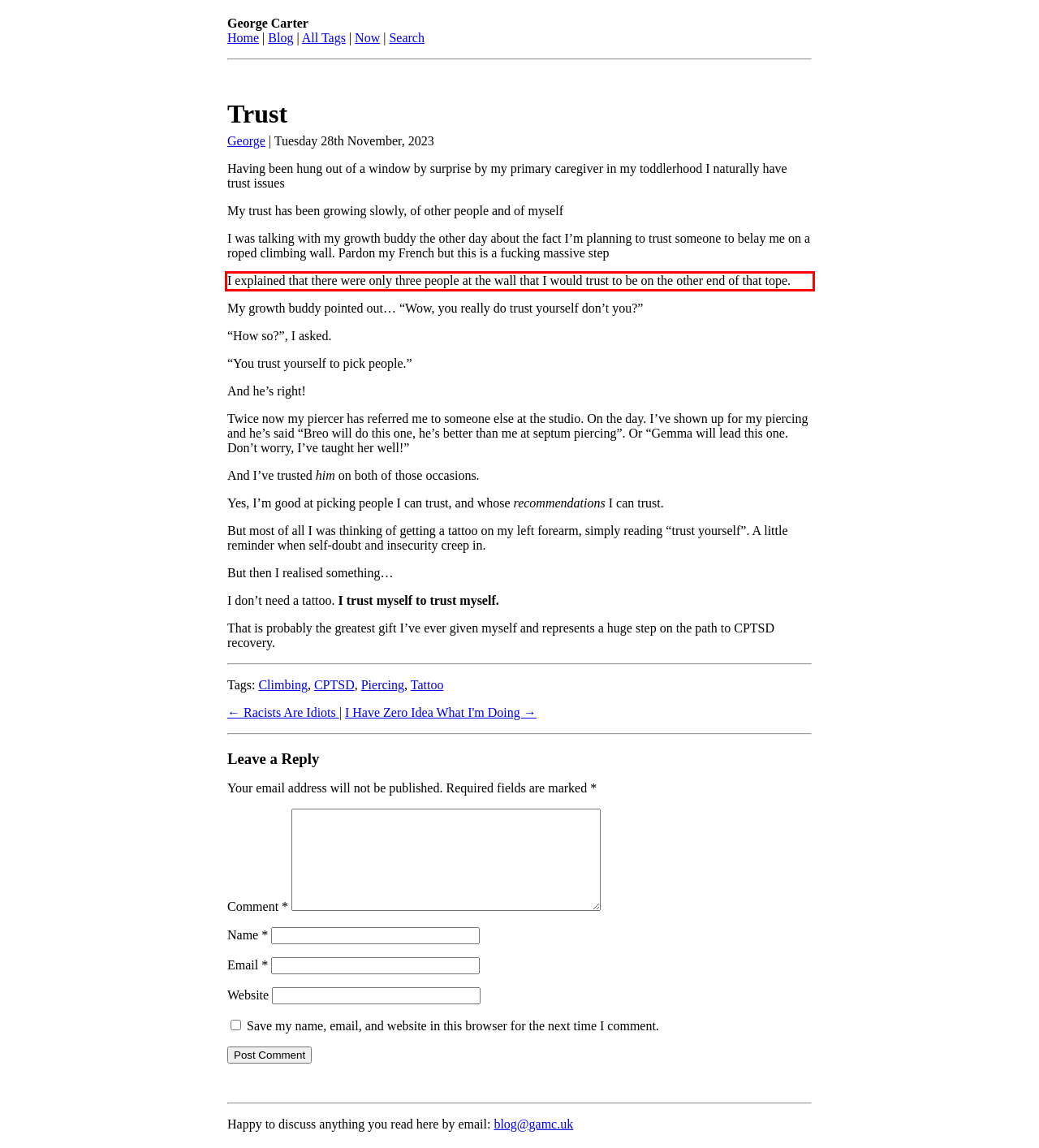With the provided screenshot of a webpage, locate the red bounding box and perform OCR to extract the text content inside it.

I explained that there were only three people at the wall that I would trust to be on the other end of that tope.